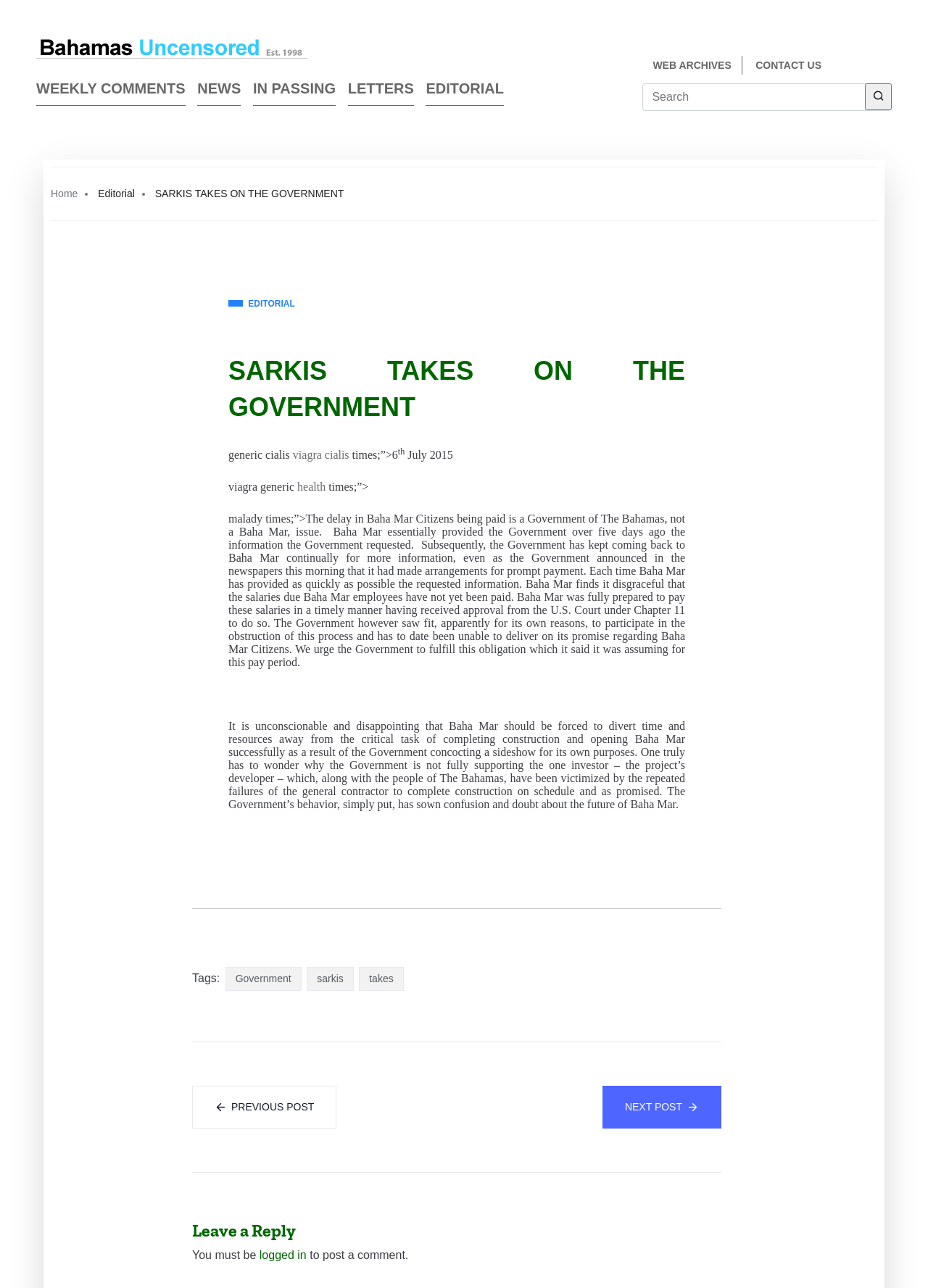Generate an in-depth caption that captures all aspects of the webpage.

The webpage is titled "SARKIS TAKES ON THE GOVERNMENT – Bahamas Uncensored" and has a prominent link to the website's homepage at the top left corner. Below this, there are several navigation links, including "WEEKLY COMMENTS", "NEWS", "IN PASSING", "LETTERS", "EDITORIAL", and "WEB ARCHIVES", which are aligned horizontally across the top of the page.

On the top right corner, there is a search box with a button, accompanied by links to "Face Book" and "Twitter". Below this, there is a section with a heading "Editorial" and a title "SARKIS TAKES ON THE GOVERNMENT". This section contains an article with several paragraphs of text, which discusses the delay in Baha Mar Citizens being paid and the role of the Government of The Bahamas in this issue.

The article is divided into several sections, with headings and subheadings. There are also links to related topics, such as "generic cialis", "viagra", and "health", scattered throughout the text. At the bottom of the article, there are tags, including "Government", "sarkis", and "takes", which are linked to related content.

Below the article, there are navigation links to "PREVIOUS POST" and "NEXT POST", as well as a section for leaving a reply, which requires users to be logged in. Overall, the webpage has a simple and organized layout, with a focus on presenting the article and related content in a clear and readable manner.